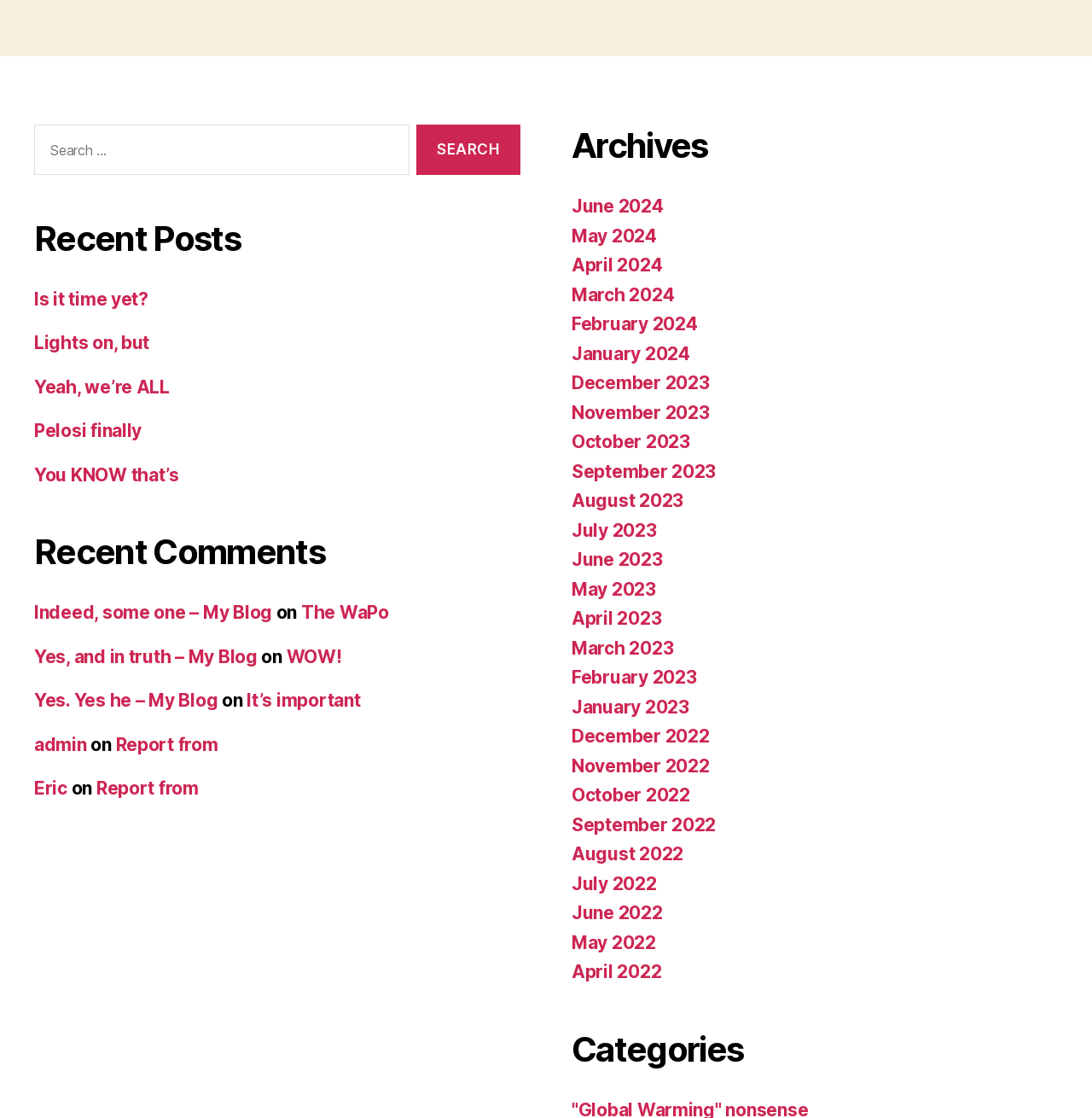Could you highlight the region that needs to be clicked to execute the instruction: "Learn about E300 Expansion Module"?

None